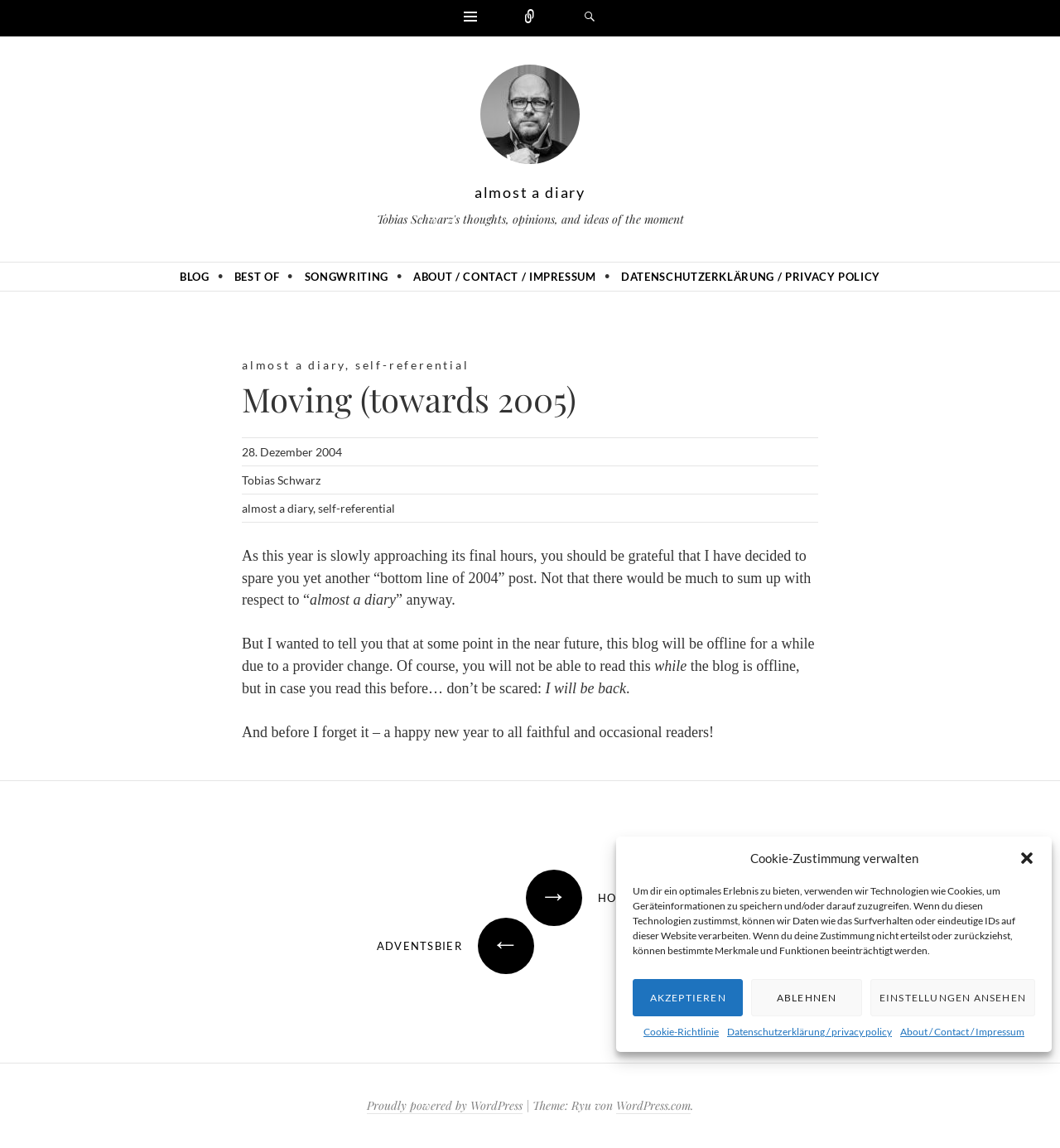Using a single word or phrase, answer the following question: 
What is the author's name?

Tobias Schwarz